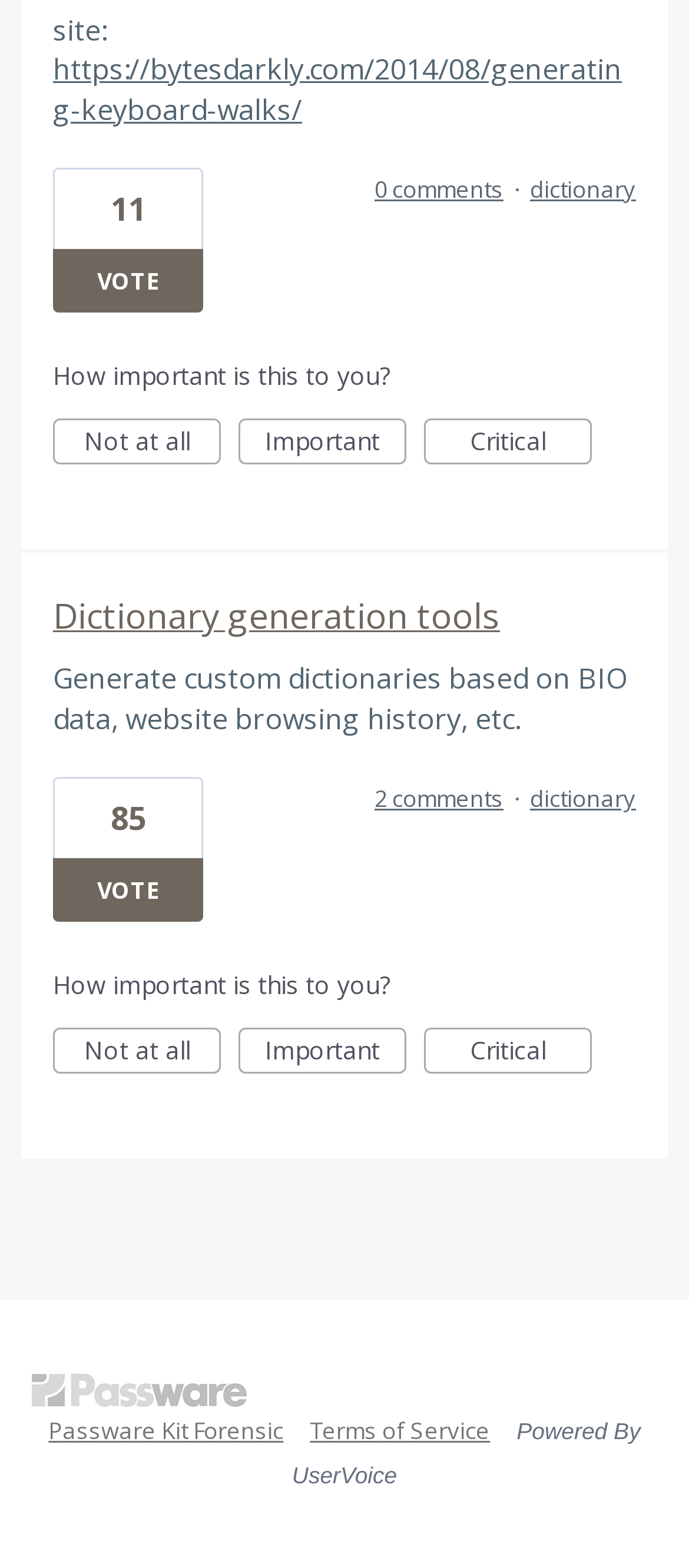What is the purpose of the 'VOTE' buttons?
Please answer the question with a single word or phrase, referencing the image.

Voting